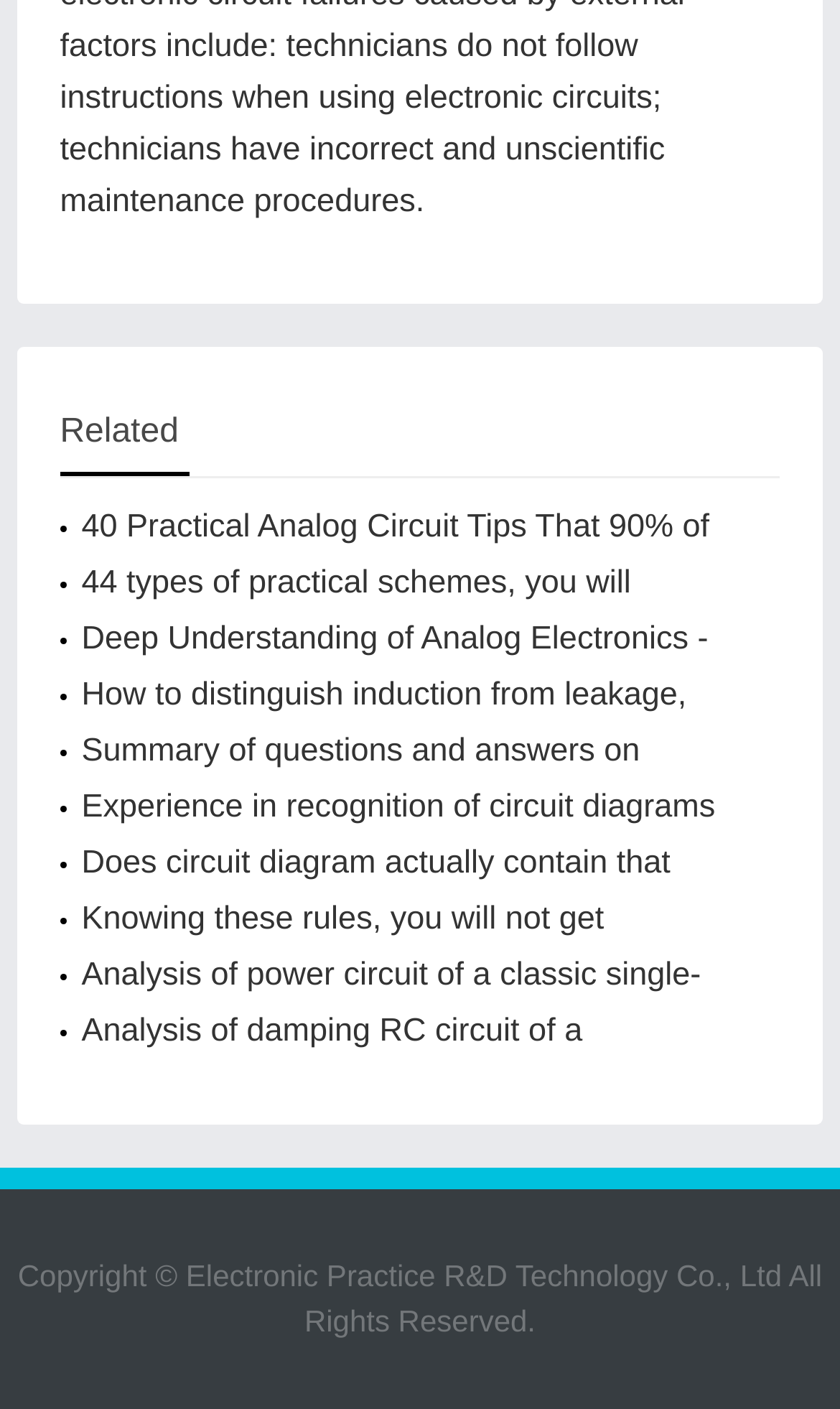What is the layout of the links on the webpage?
From the details in the image, provide a complete and detailed answer to the question.

By examining the bounding box coordinates of the link elements, I can see that they are arranged vertically, with each link below the previous one. This suggests that the layout of the links on the webpage is a vertical list.